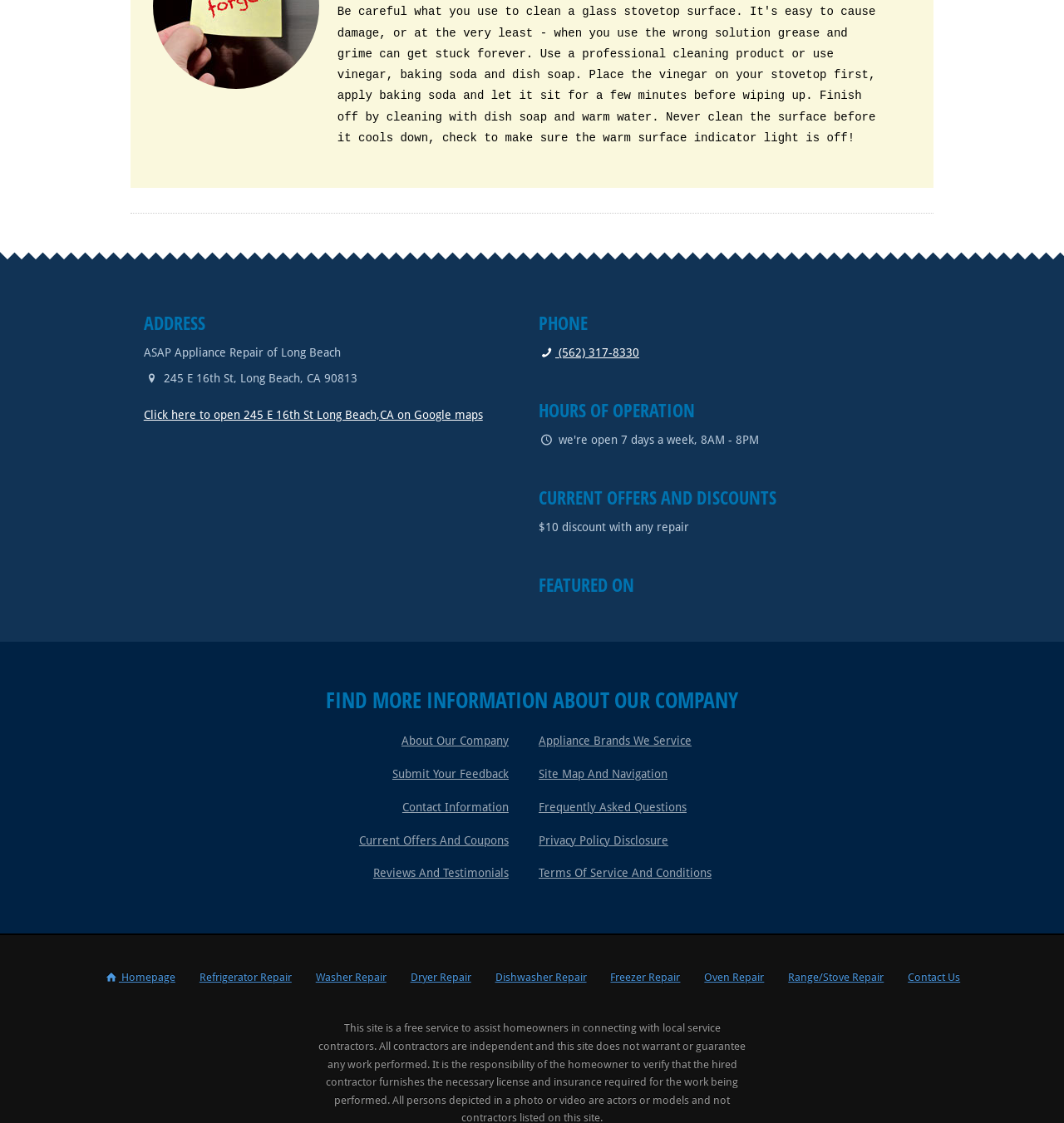Find the bounding box coordinates of the clickable area required to complete the following action: "View address on Google maps".

[0.135, 0.363, 0.454, 0.375]